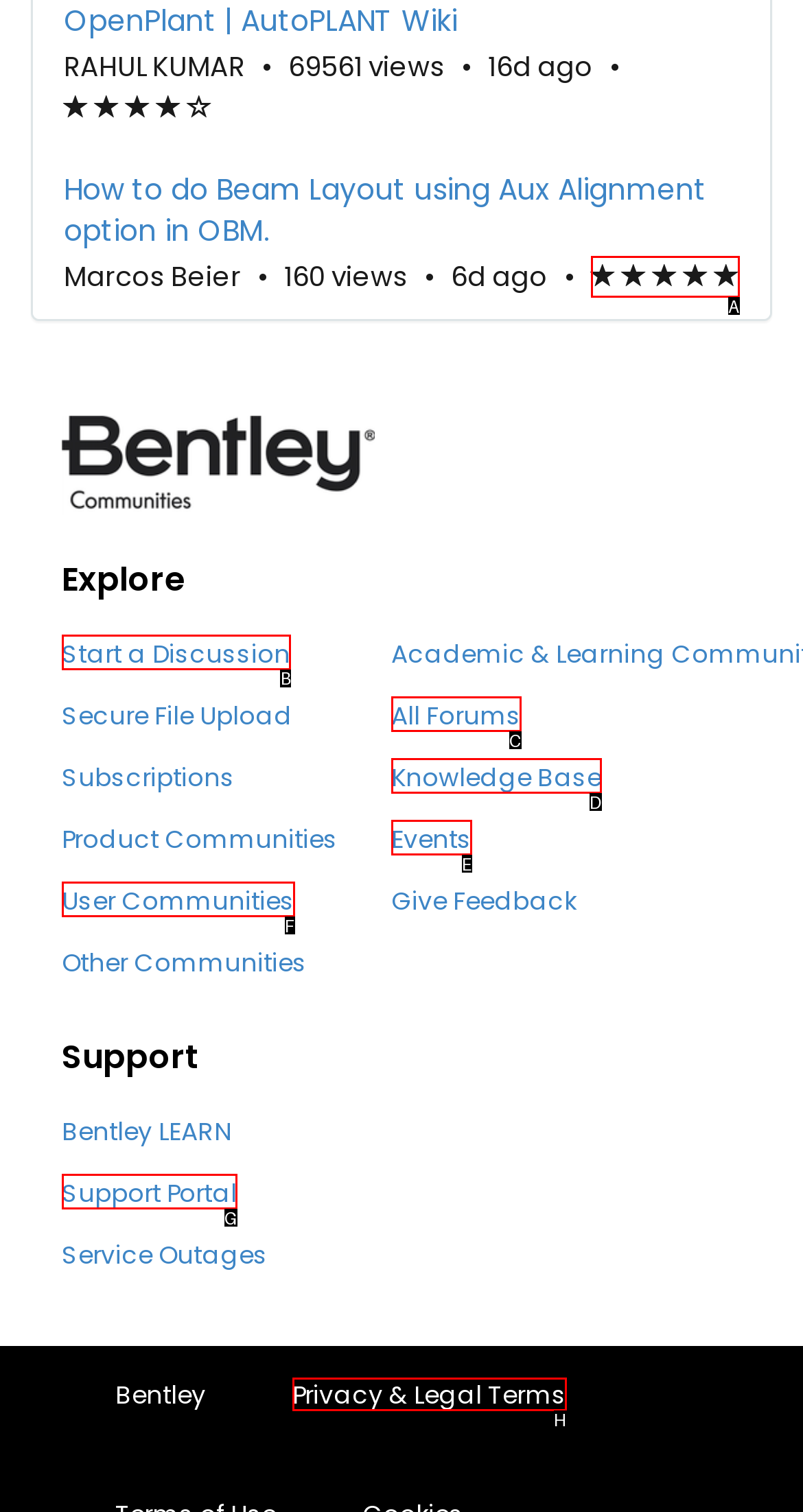Choose the letter of the option you need to click to Start a discussion. Answer with the letter only.

B